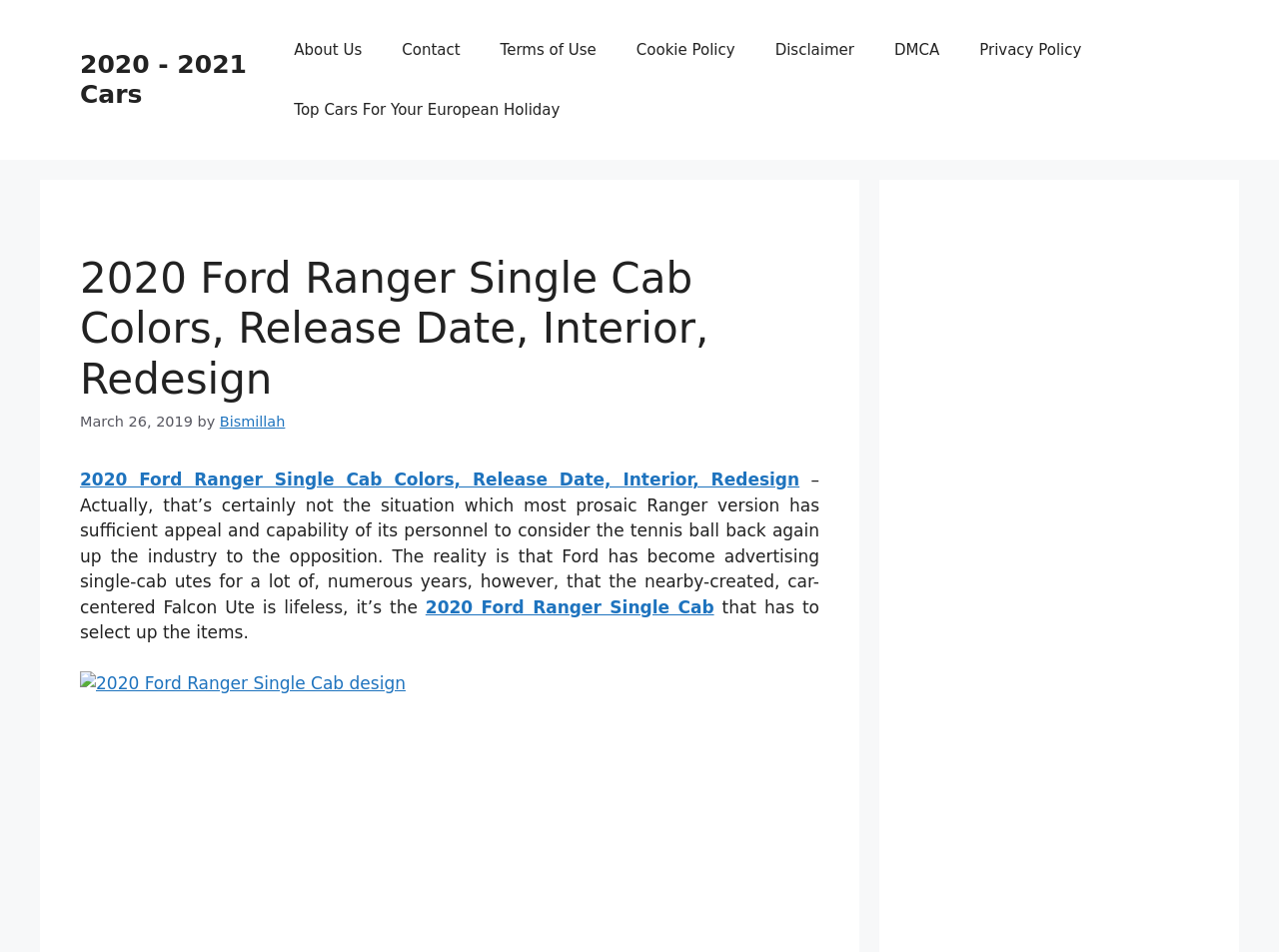Your task is to find and give the main heading text of the webpage.

2020 Ford Ranger Single Cab Colors, Release Date, Interior, Redesign